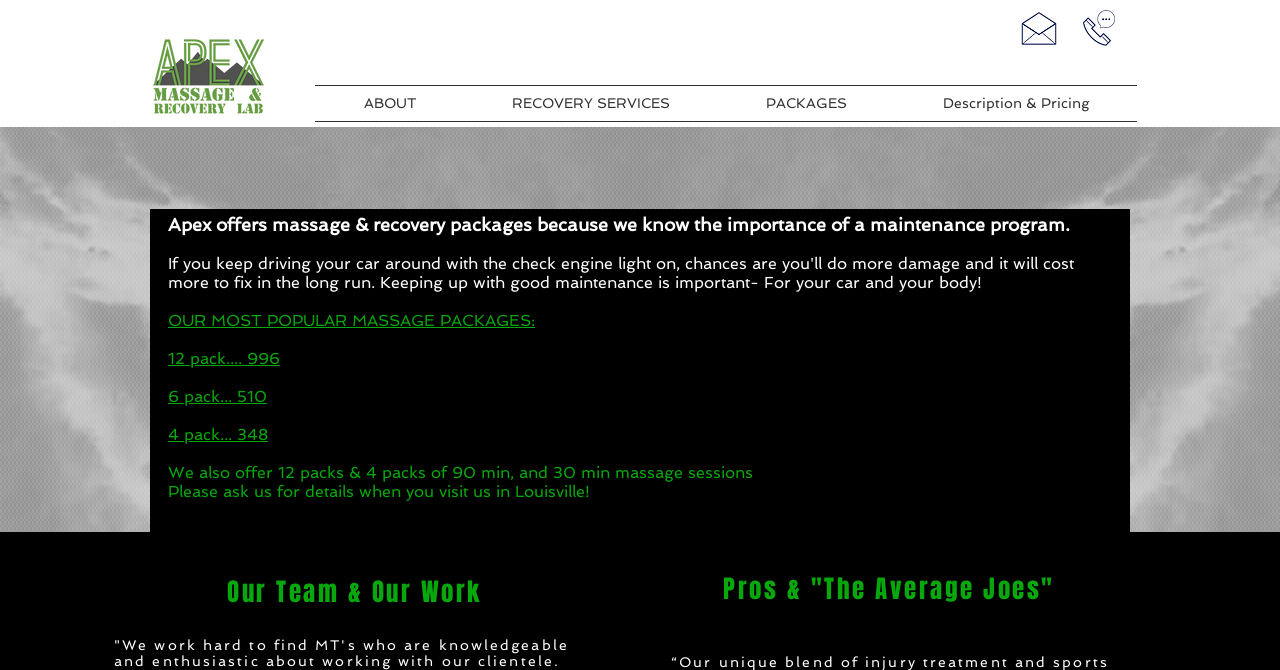Answer this question using a single word or a brief phrase:
What is the main purpose of Apex?

Massage & recovery